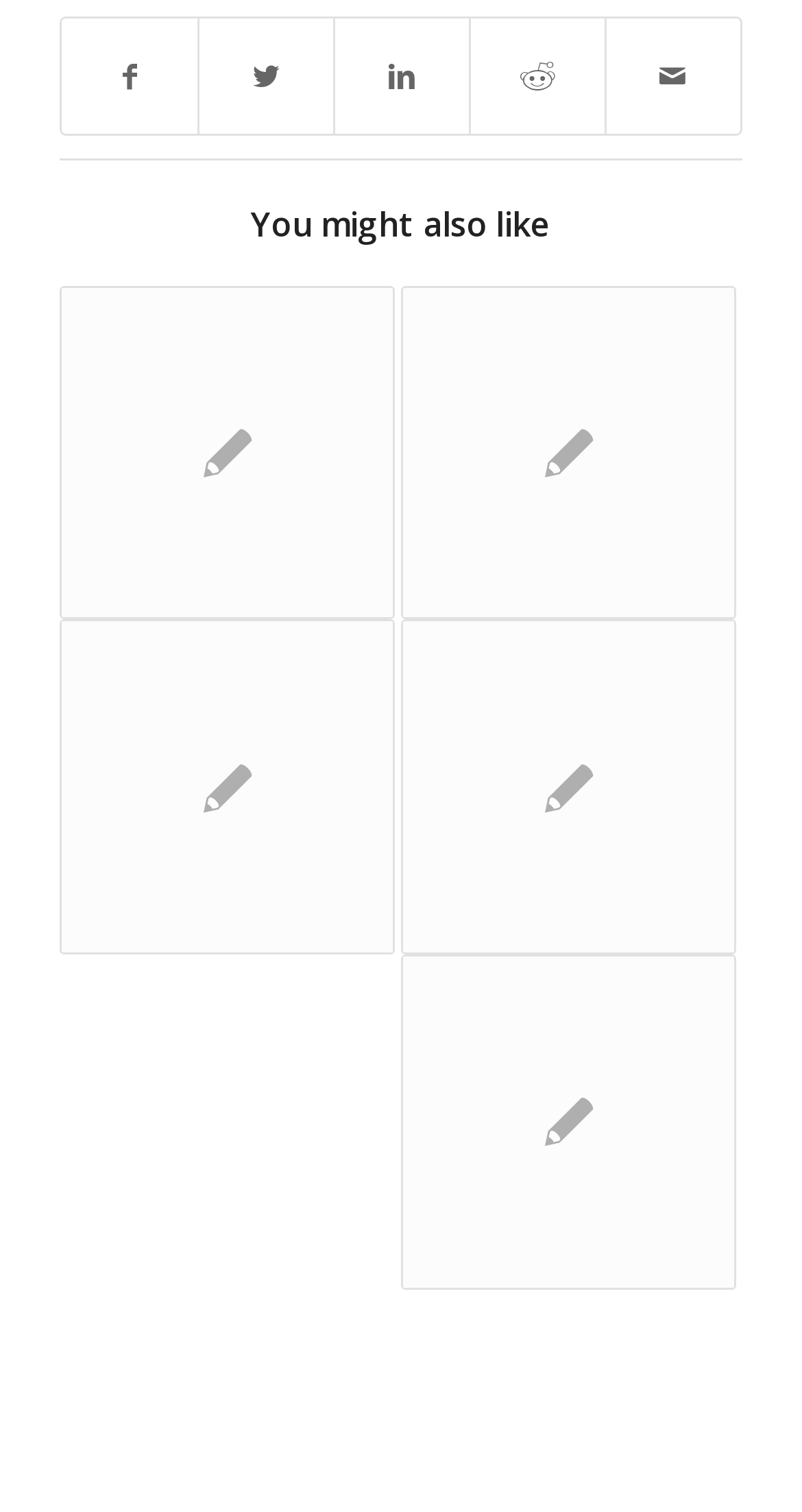Find the bounding box coordinates for the area that should be clicked to accomplish the instruction: "Share on Facebook".

[0.078, 0.012, 0.247, 0.088]